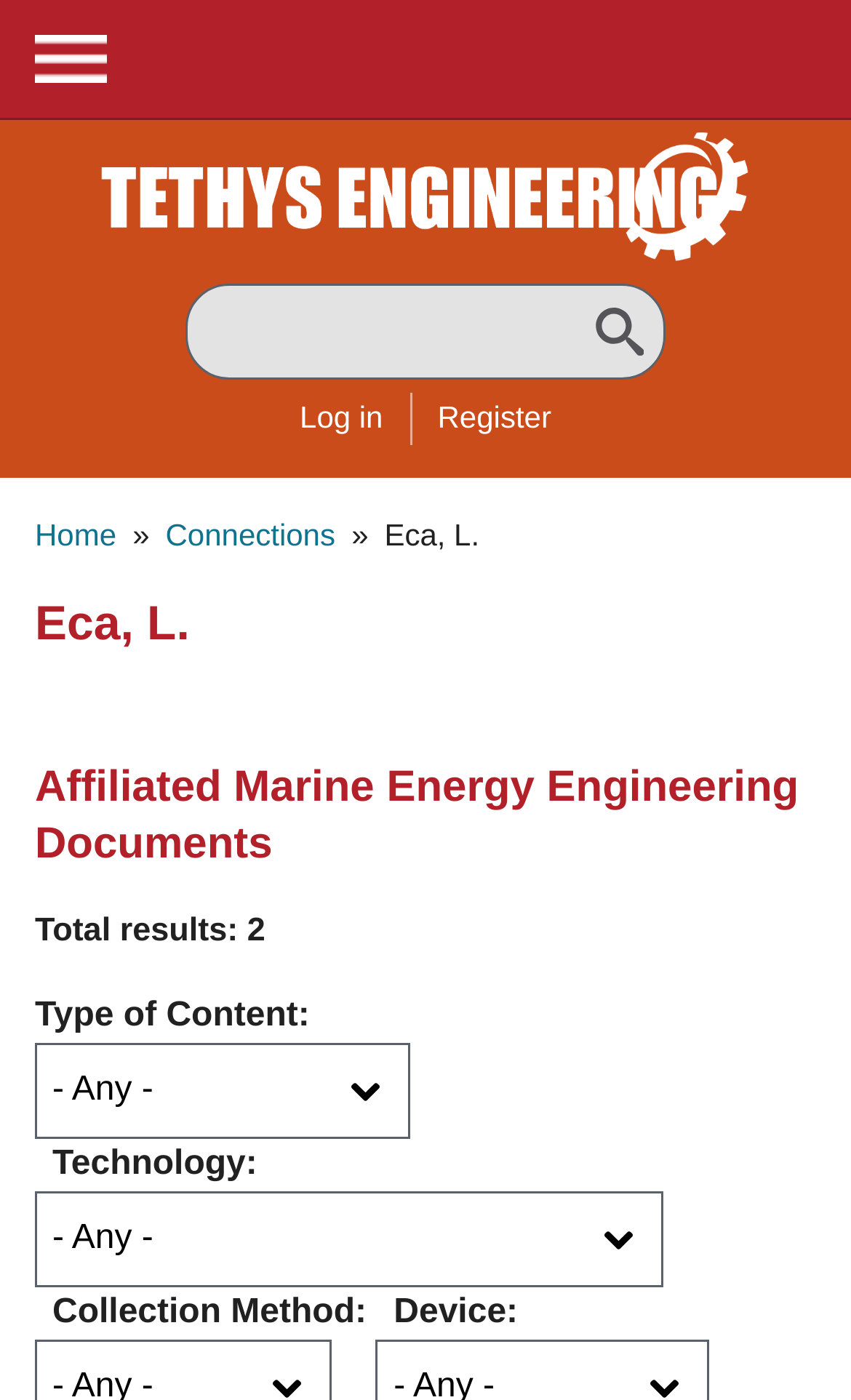Kindly provide the bounding box coordinates of the section you need to click on to fulfill the given instruction: "Log in to the system".

[0.352, 0.279, 0.45, 0.316]